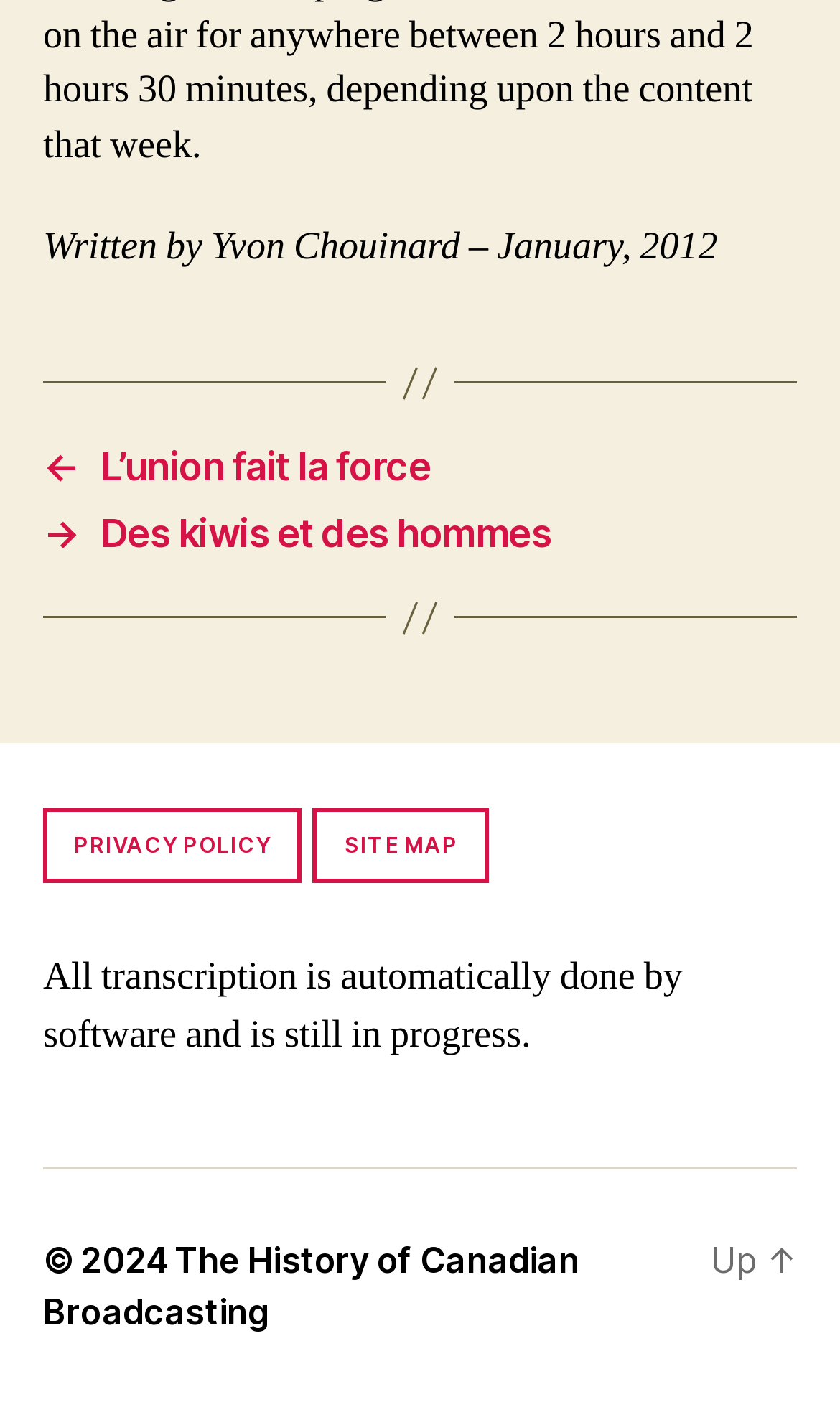What is the copyright year?
Can you provide an in-depth and detailed response to the question?

The copyright year is mentioned at the bottom of the page, where it says '© 2024'.